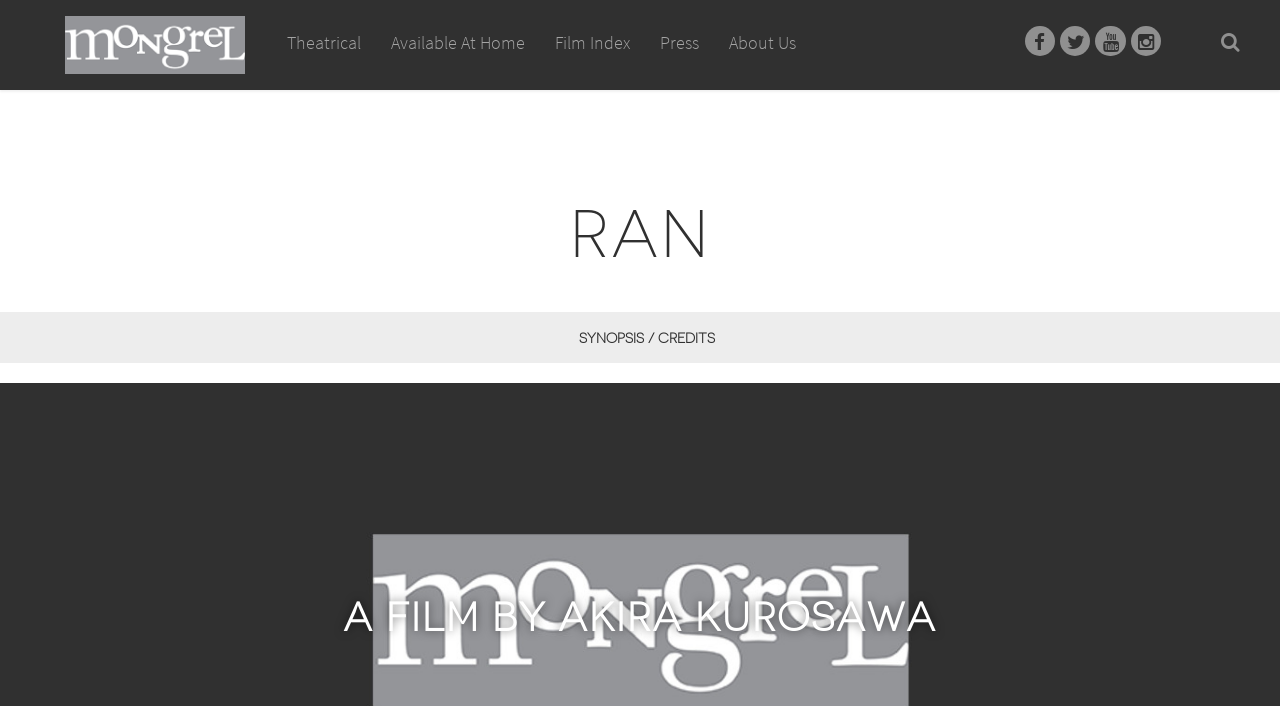Based on the image, please respond to the question with as much detail as possible:
How many links are in the top navigation bar?

I counted the links in the top navigation bar, which are 'Theatrical', 'Available At Home', 'Film Index', 'Press', 'About Us', and four social media links.